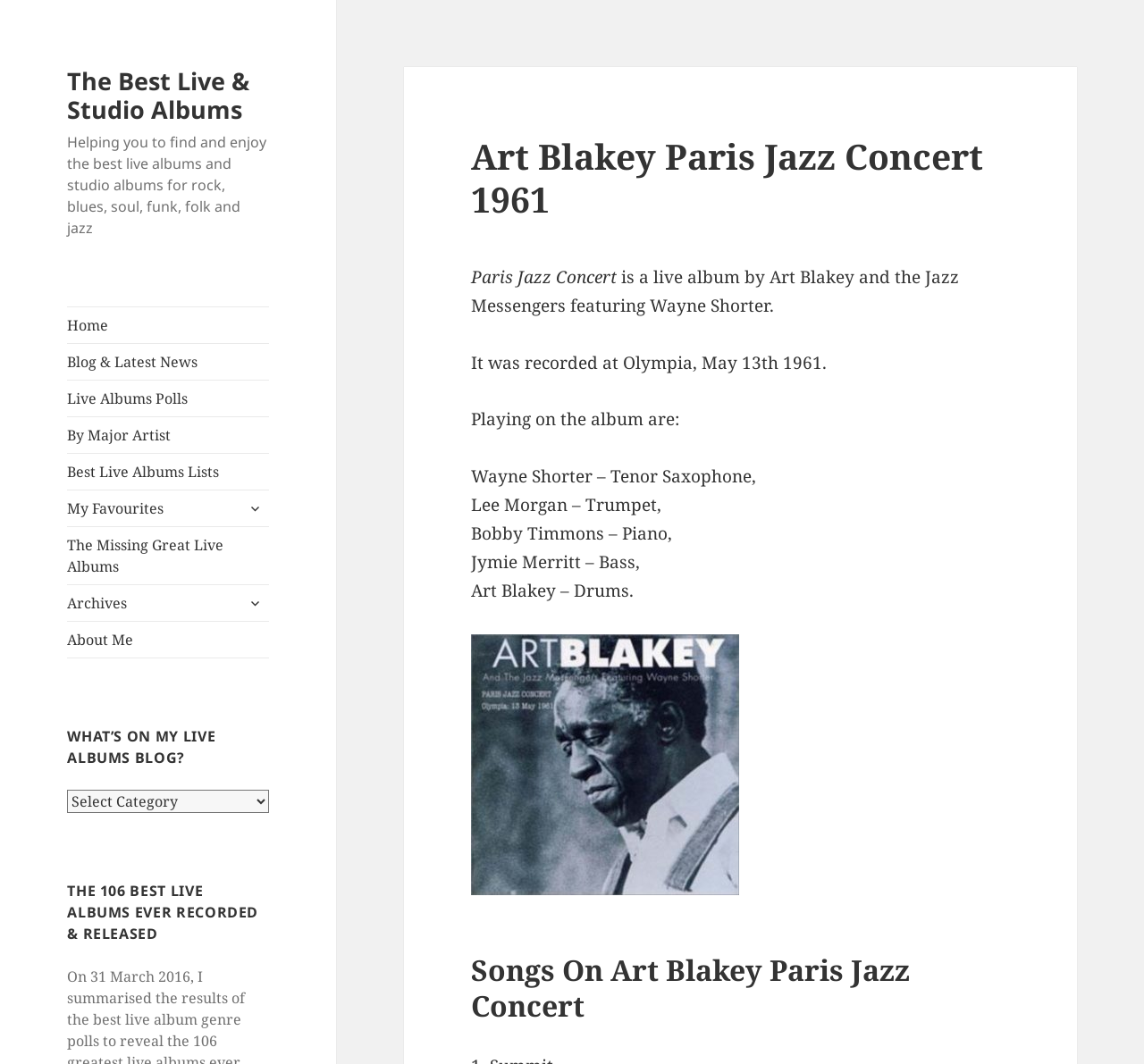Please identify the bounding box coordinates of the element's region that should be clicked to execute the following instruction: "Click on 'Home'". The bounding box coordinates must be four float numbers between 0 and 1, i.e., [left, top, right, bottom].

[0.059, 0.288, 0.235, 0.322]